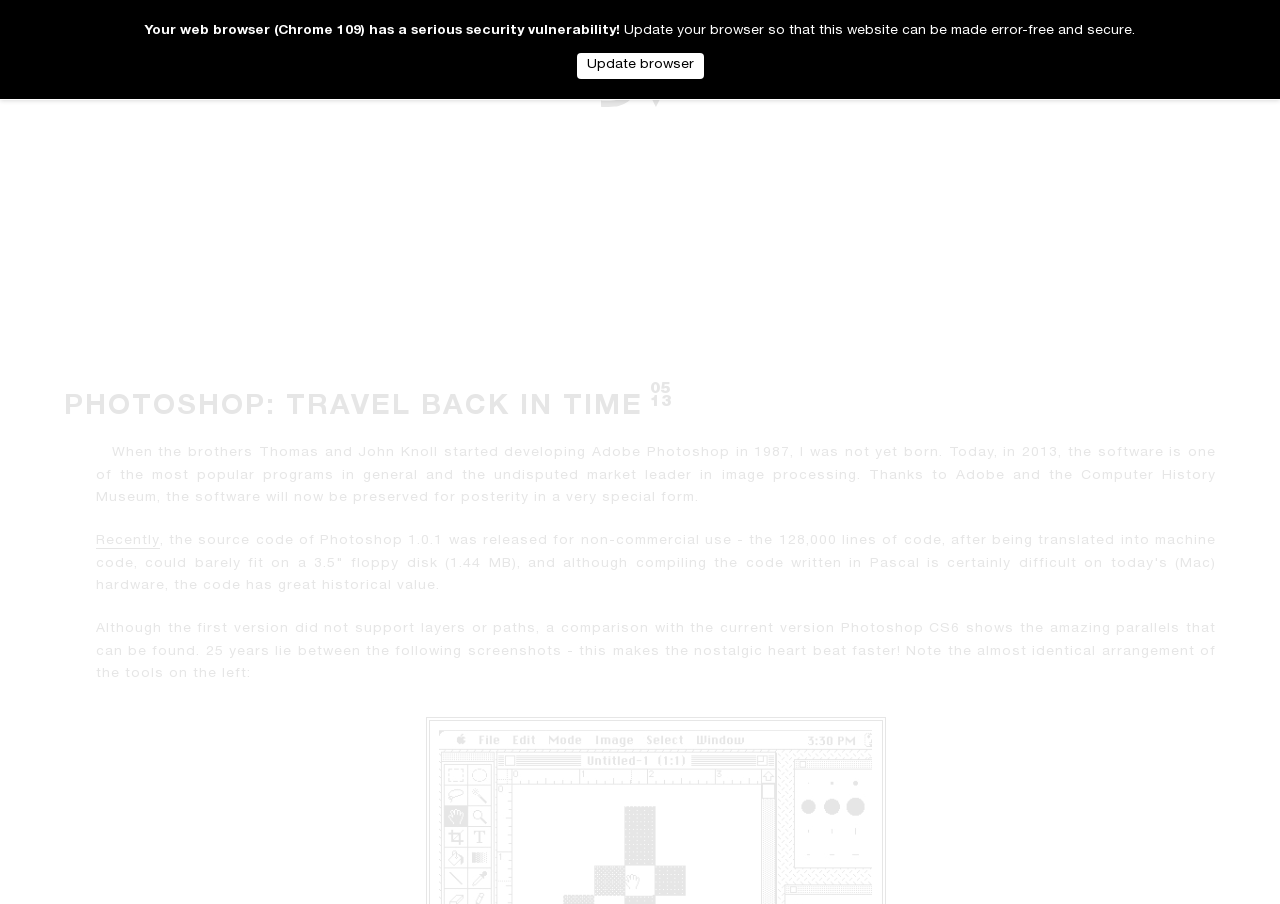Create an elaborate caption for the webpage.

The webpage is about the history of Adobe Photoshop, with a focus on its development and evolution over time. At the top, there is a warning message about a security vulnerability in the Chrome browser, along with a link to update the browser. Below this warning, there is a heading with the title "VielhuberDavid" and a link to the same name.

The main content of the page is divided into sections. On the top-left, there are links to "ABOUT ME", "BLOG", and "ENGLISH". On the top-right, there is a heading with the title "PHOTOSHOP: TRAVEL BACK IN TIME 05 13". Below this heading, there is a paragraph of text that describes the history of Adobe Photoshop, from its development in 1987 to its current status as a market leader in image processing.

Further down, there is a link to "Recently", followed by a block of text that discusses the release of the source code of Photoshop 1.0.1 and its historical significance. Another block of text compares the first version of Photoshop with the current version, Photoshop CS6, highlighting the similarities and differences between the two.